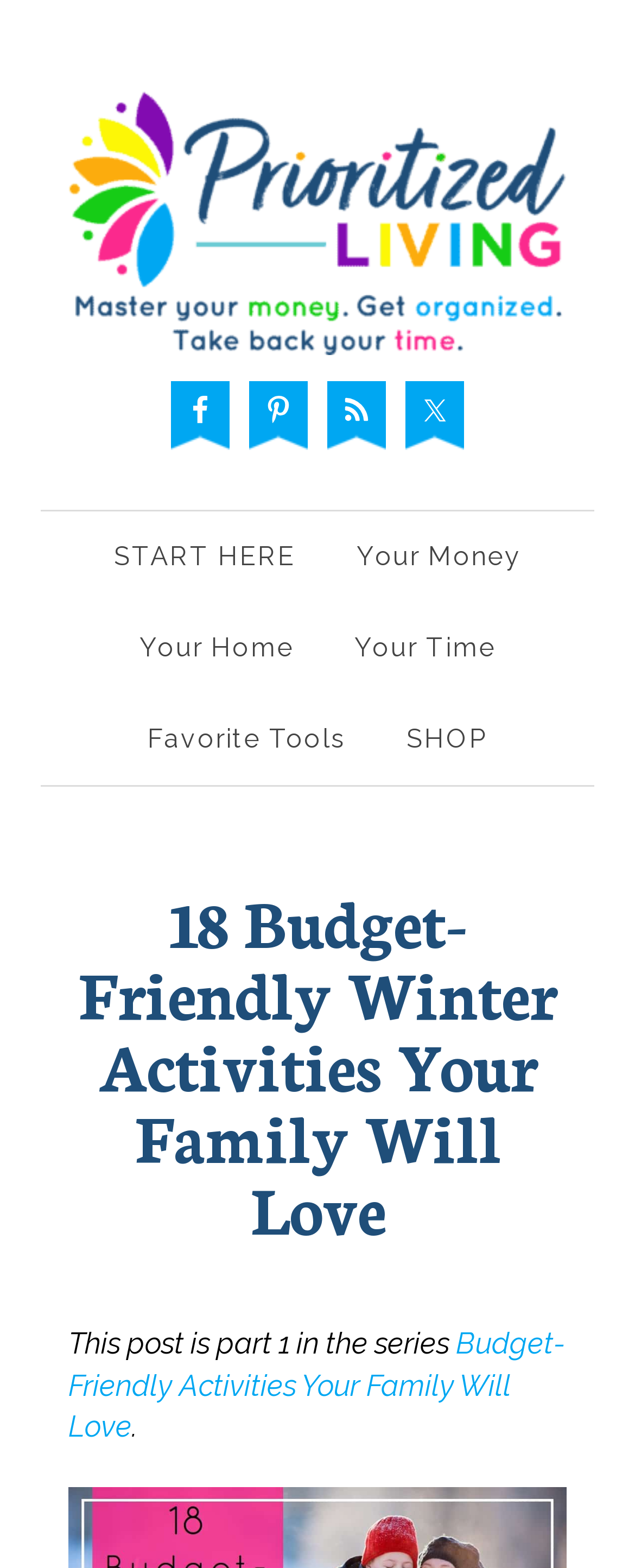Generate the text of the webpage's primary heading.

18 Budget-Friendly Winter Activities Your Family Will Love